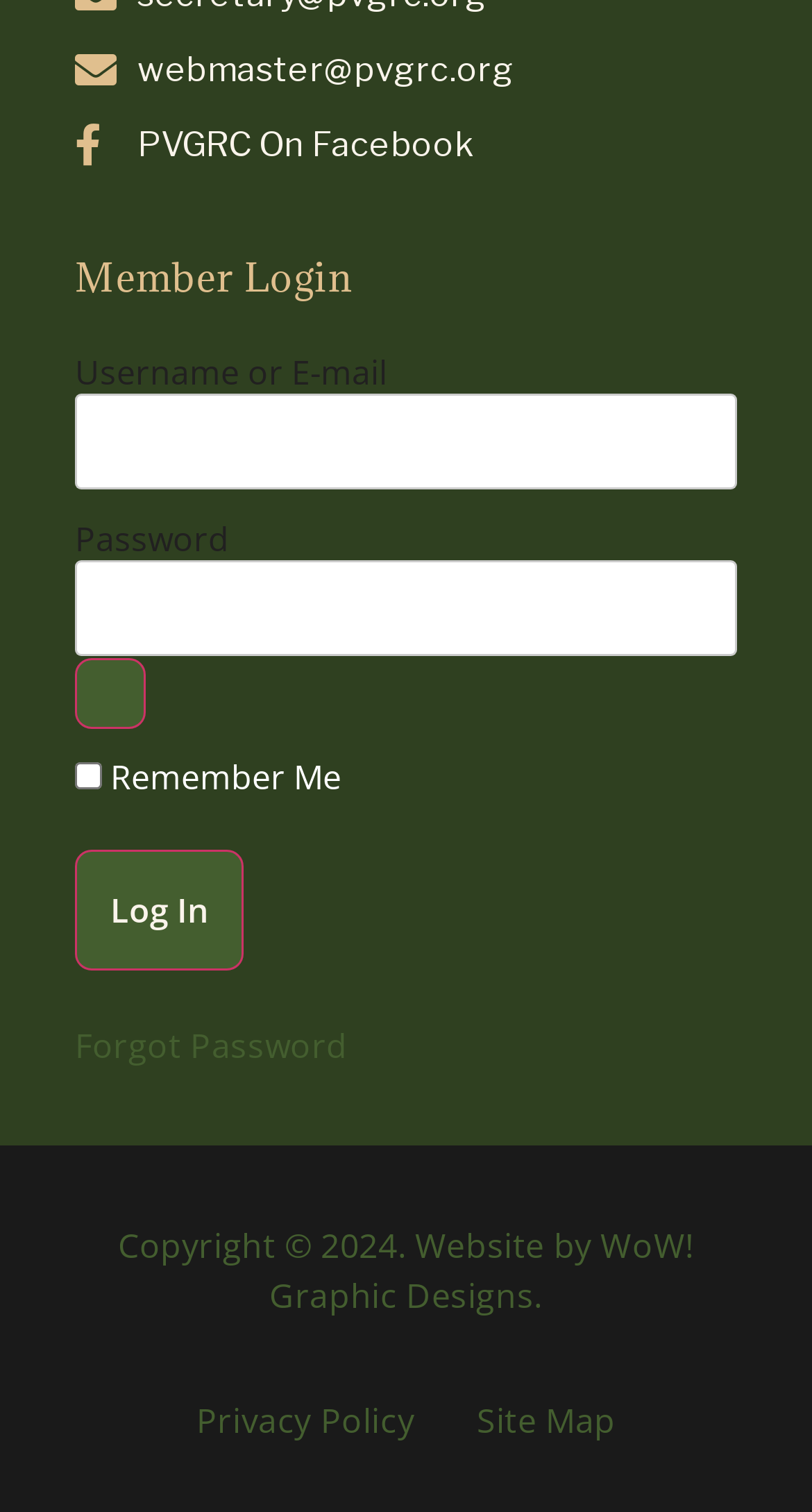Determine the coordinates of the bounding box that should be clicked to complete the instruction: "Click forgot password". The coordinates should be represented by four float numbers between 0 and 1: [left, top, right, bottom].

[0.092, 0.676, 0.428, 0.706]